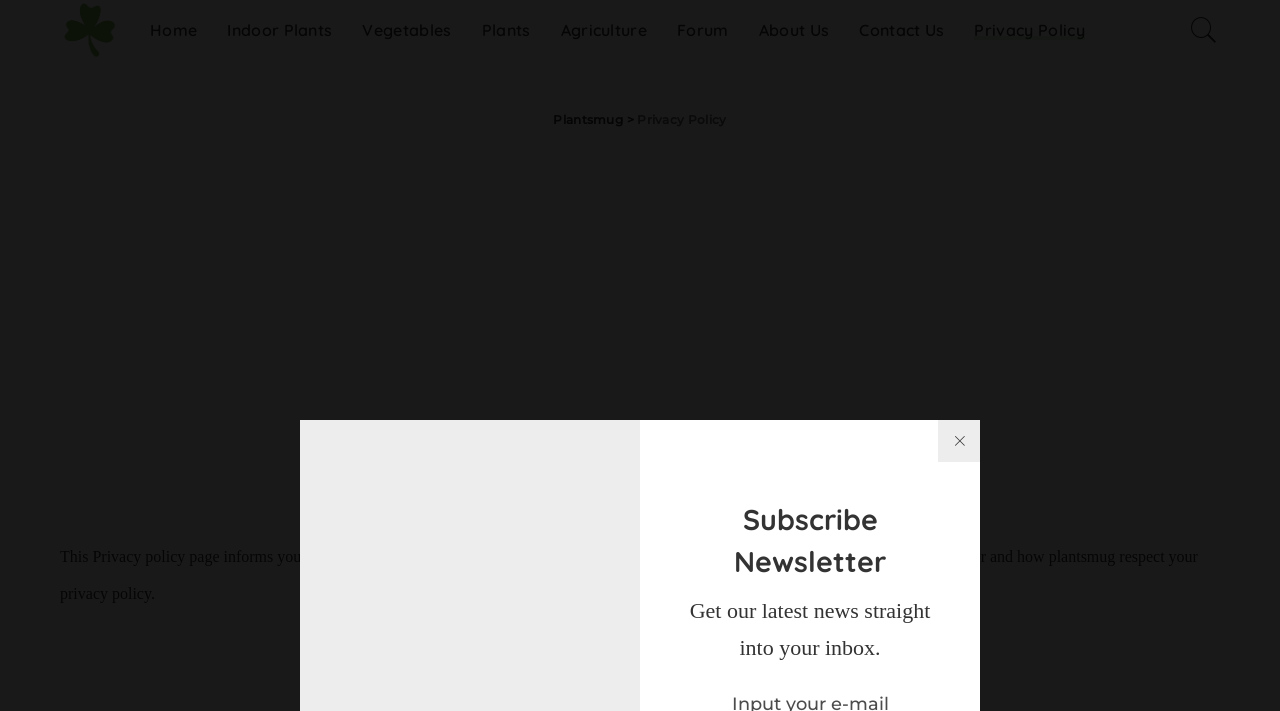Determine the bounding box coordinates for the region that must be clicked to execute the following instruction: "Click the Home link".

None